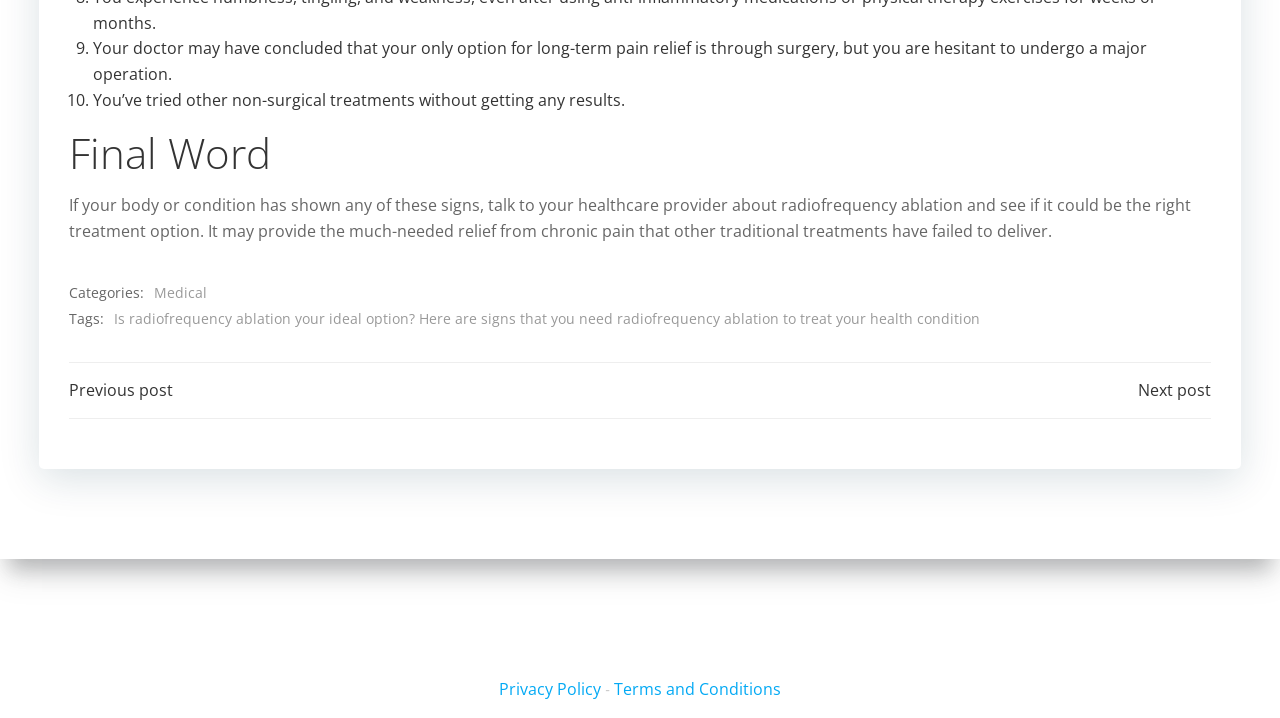What are the terms and conditions links located at?
Please elaborate on the answer to the question with detailed information.

The terms and conditions links can be located at the bottom of the page by looking at the bounding box coordinates of the links, which have a high y1 value indicating that they are located near the bottom of the page.